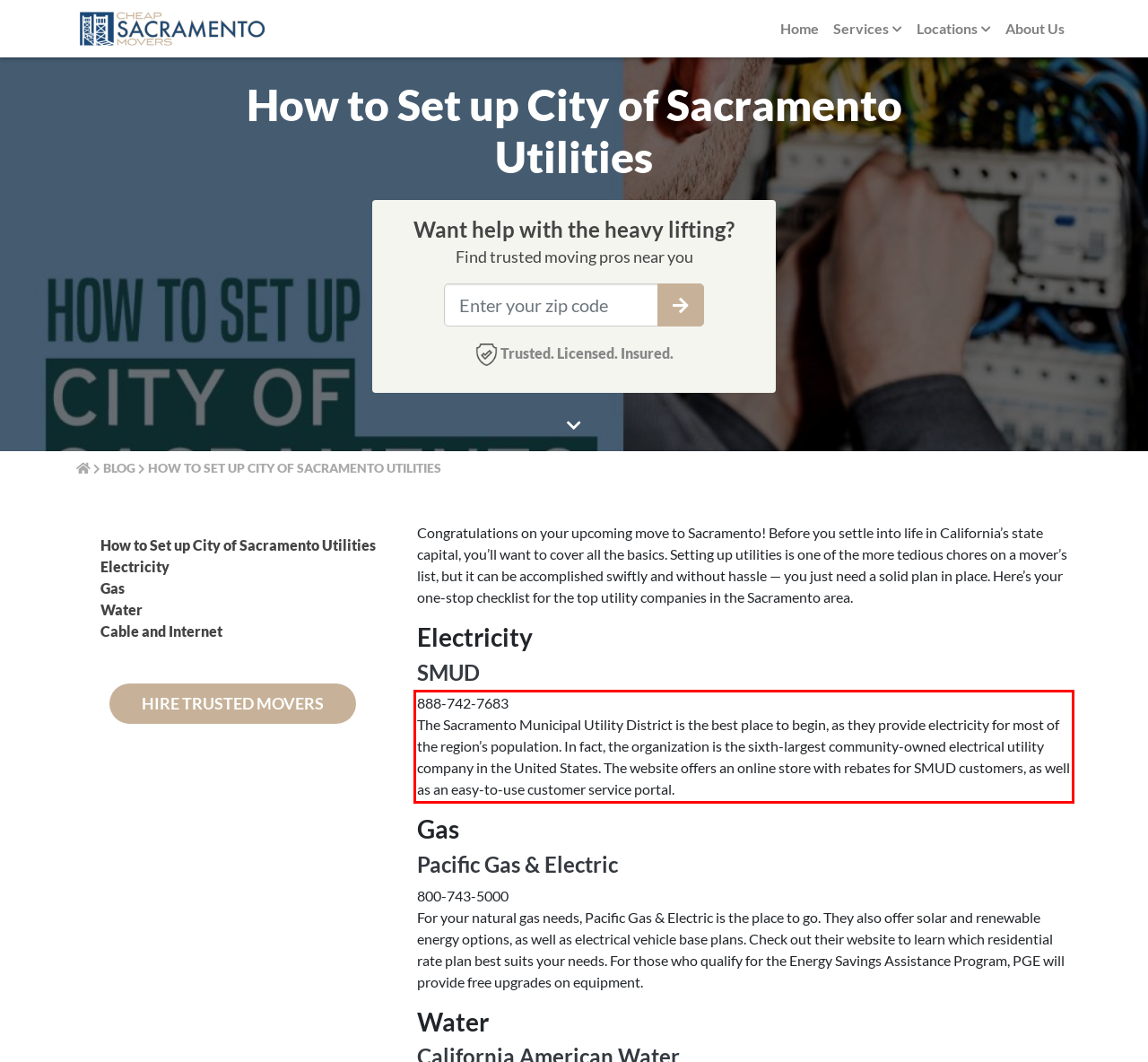Within the screenshot of the webpage, locate the red bounding box and use OCR to identify and provide the text content inside it.

888-742-7683 The Sacramento Municipal Utility District is the best place to begin, as they provide electricity for most of the region’s population. In fact, the organization is the sixth-largest community-owned electrical utility company in the United States. The website offers an online store with rebates for SMUD customers, as well as an easy-to-use customer service portal.